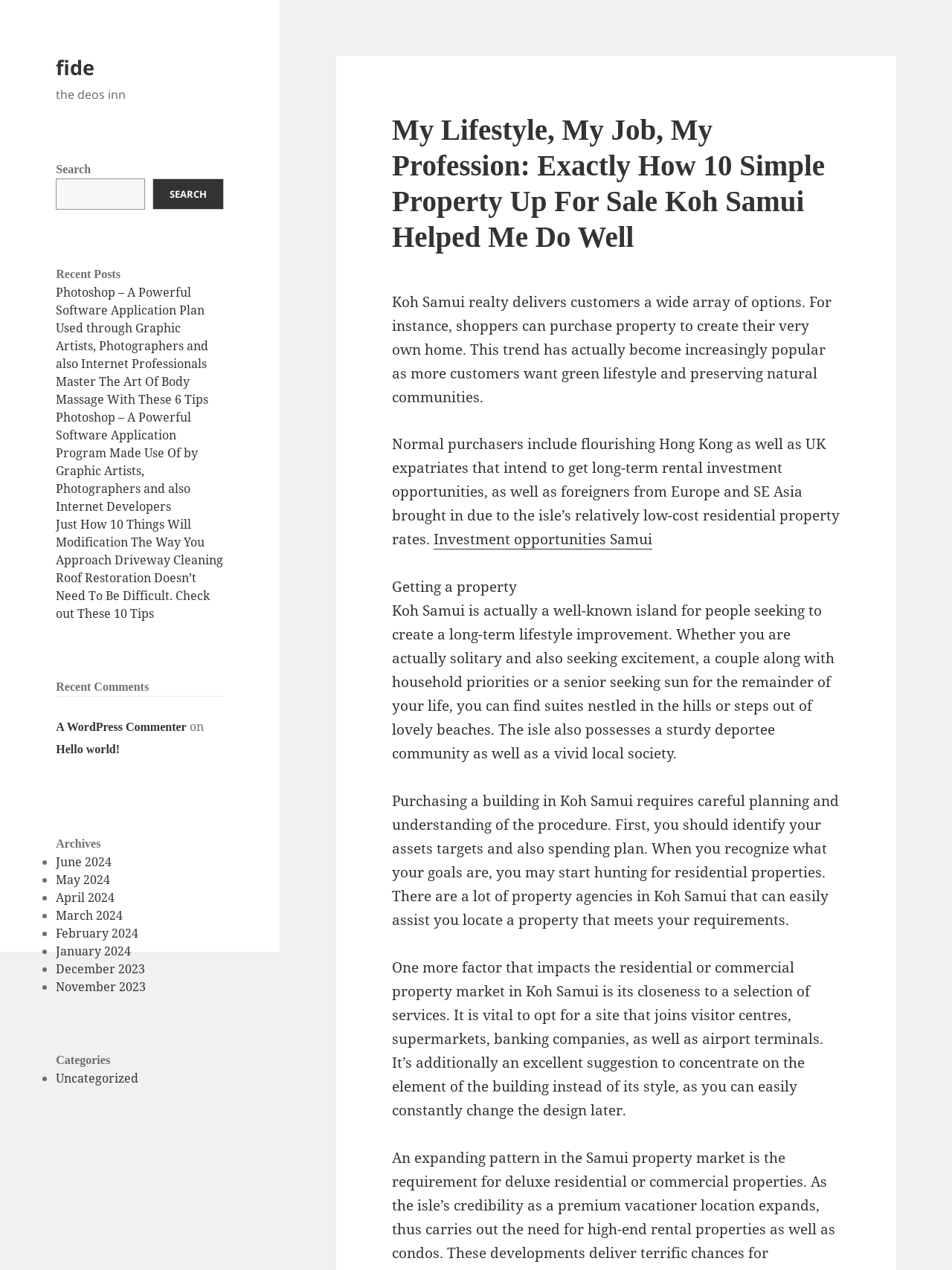Give a detailed account of the webpage's layout and content.

This webpage appears to be a blog or article page, with a focus on real estate and lifestyle in Koh Samui. At the top, there is a link to "fide" and a static text "the deos inn". Below this, there is a search bar with a button labeled "SEARCH". 

To the right of the search bar, there are several headings and links, including "Recent Posts", "Recent Comments", "Archives", and "Categories". Under "Recent Posts", there are five links to different articles, including "Photoshop – A Powerful Software Application Plan Used through Graphic Artists, Photographers and also Internet Professionals" and "Roof Restoration Doesn’t Need To Be Difficult. Check out These 10 Tips". 

Under "Recent Comments", there is a link to a comment by "A WordPress Commenter" on the article "Hello world!". Under "Archives", there are links to different months, from June 2024 to December 2023. Under "Categories", there is a link to "Uncategorized".

The main content of the page is an article about Koh Samui realty, with several paragraphs of text. The article discusses the various options available to customers, including purchasing property to create their own home, and the popularity of this trend. It also mentions the types of buyers, including expatriates from Hong Kong and the UK, and foreigners from Europe and SE Asia.

There are several links within the article, including "Investment opportunities Samui" and a link to a section about "Getting a property". The article also discusses the benefits of living in Koh Samui, including its vibrant local society and strong expat community. It provides advice on purchasing a building in Koh Samui, including identifying one's assets targets and budget, and finding a property that meets one's requirements.